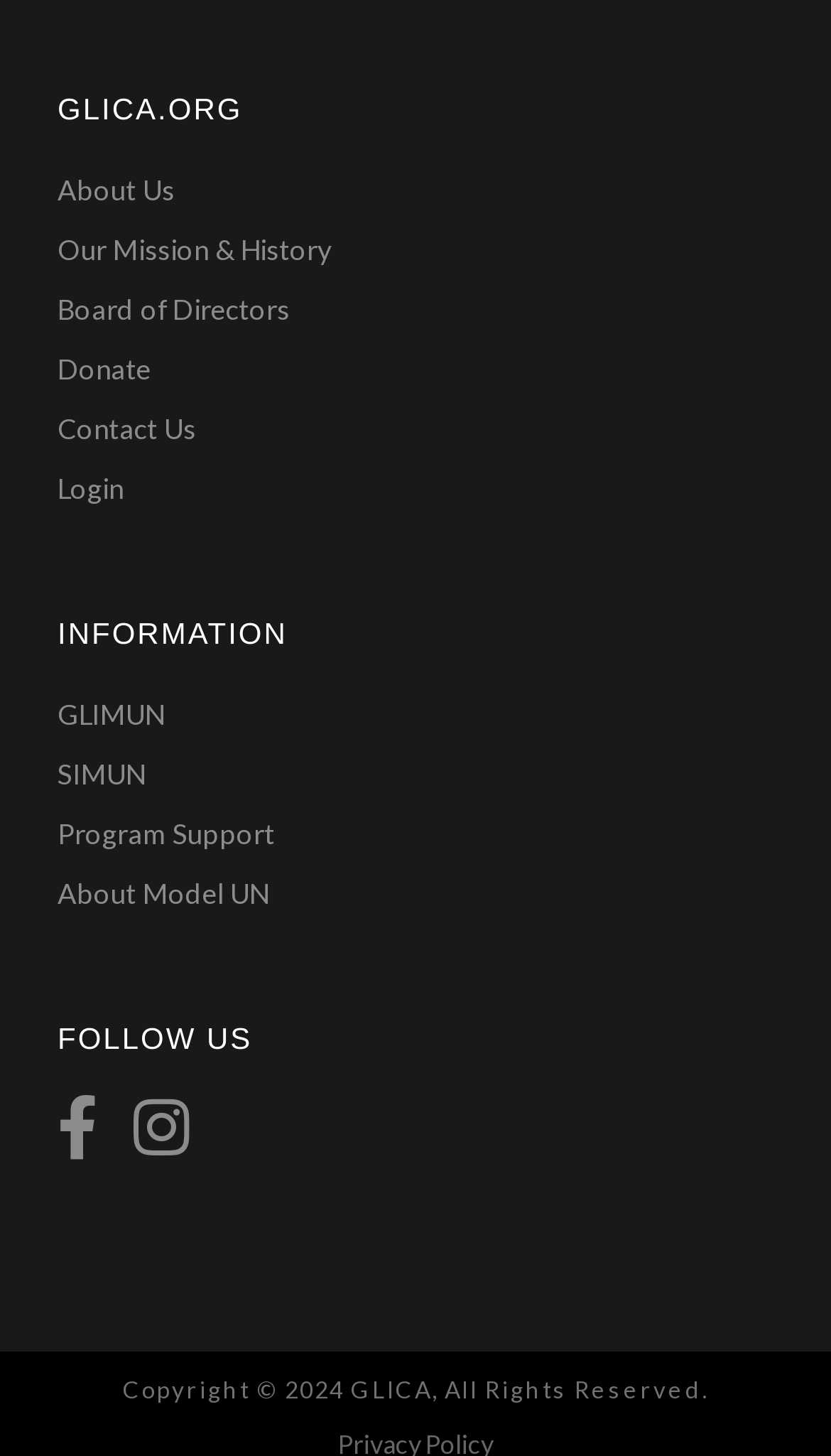Give a concise answer using only one word or phrase for this question:
What year is the copyright for?

2024